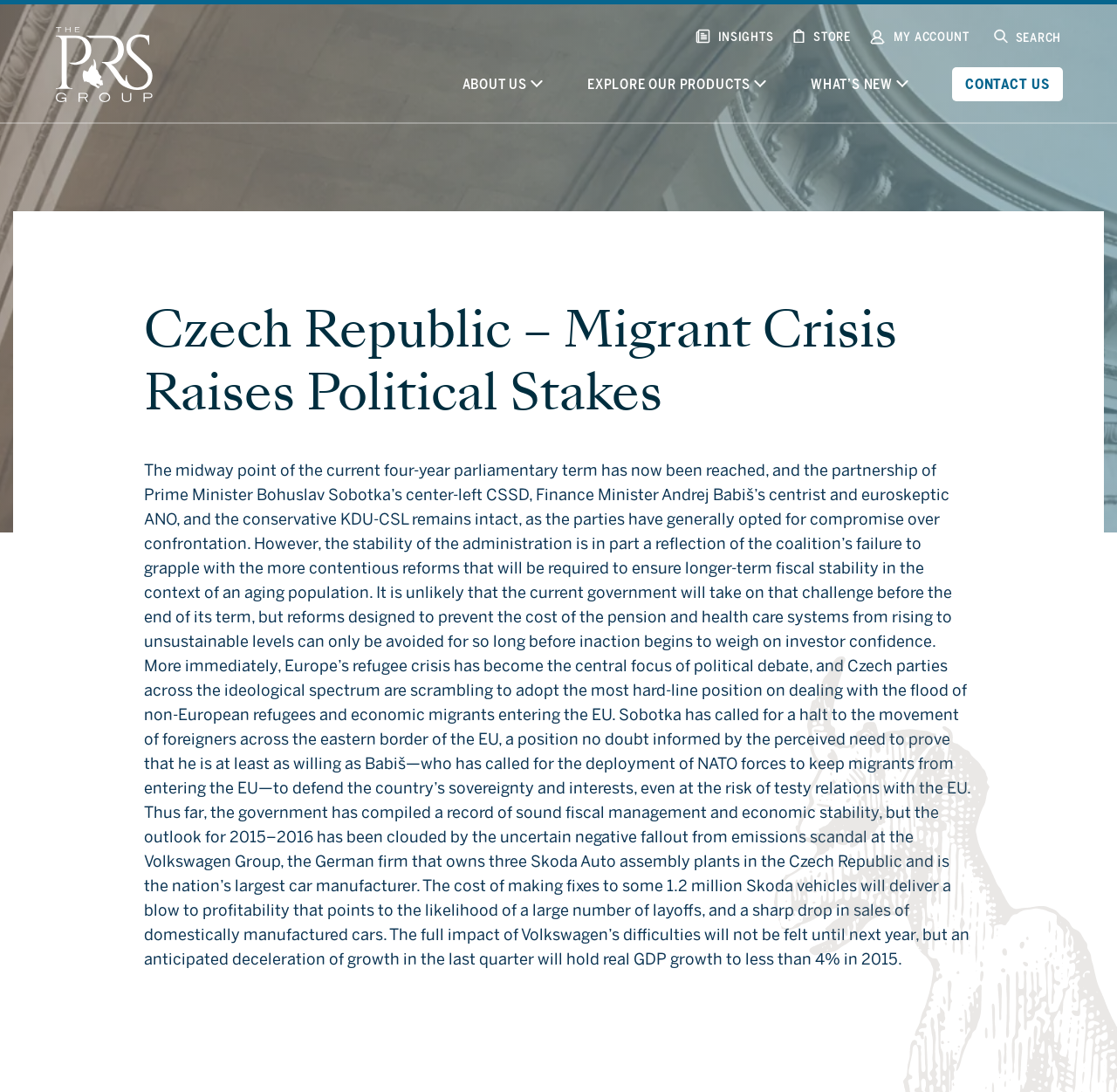Please determine the bounding box coordinates for the element that should be clicked to follow these instructions: "Click on the PRS Group link".

[0.05, 0.025, 0.137, 0.094]